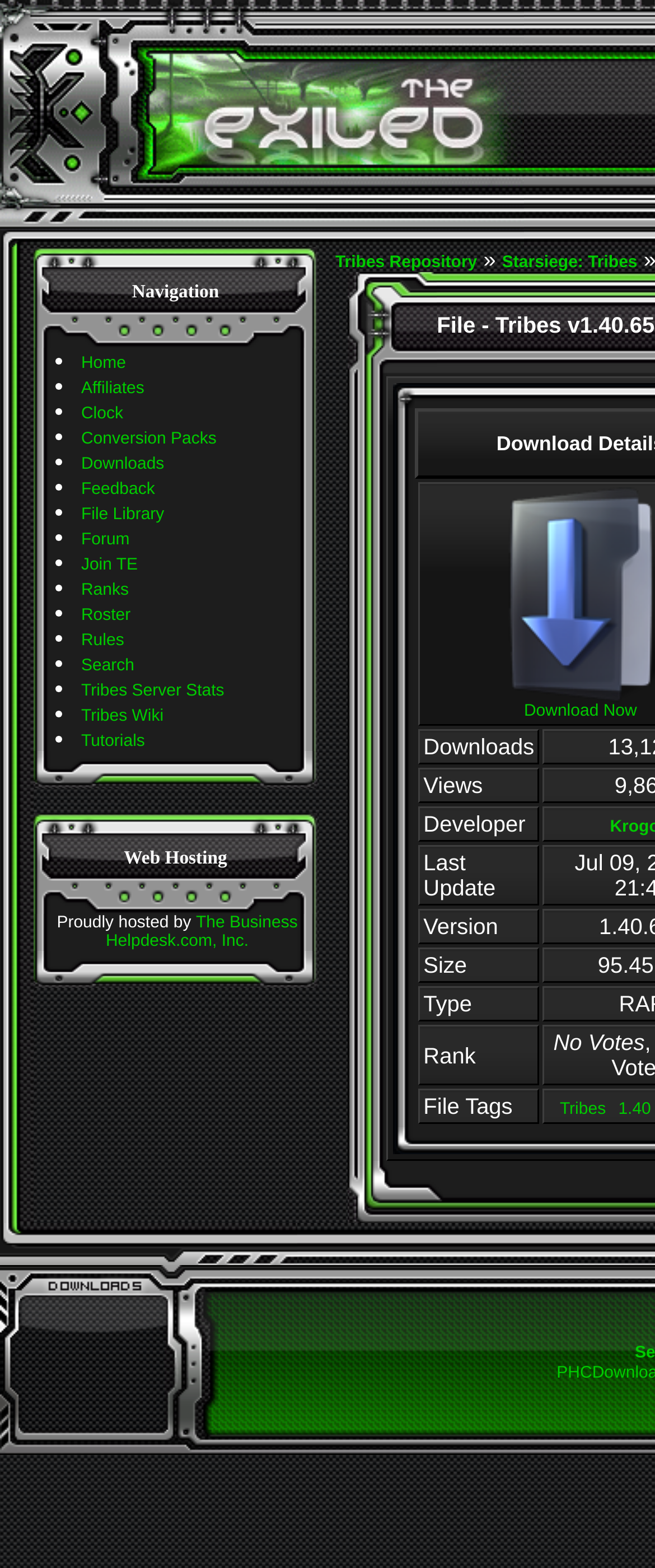Generate an in-depth caption that captures all aspects of the webpage.

The webpage is divided into several sections. At the top, there is a table with three columns. The first column contains an image, the second column has a navigation menu with multiple links, including "Home", "Affiliates", "Clock", and others, and the third column has another image. 

Below the top table, there is a section with a heading "Web Hosting" and a description "Proudly hosted by The Business Helpdesk.com, Inc." with a link to the company's website.

To the right of the navigation menu, there is a section with a heading "Tribes Repository" and another link to "Starsiege: Tribes". This section appears to be a repository or library of some sort, with multiple links and tables below it.